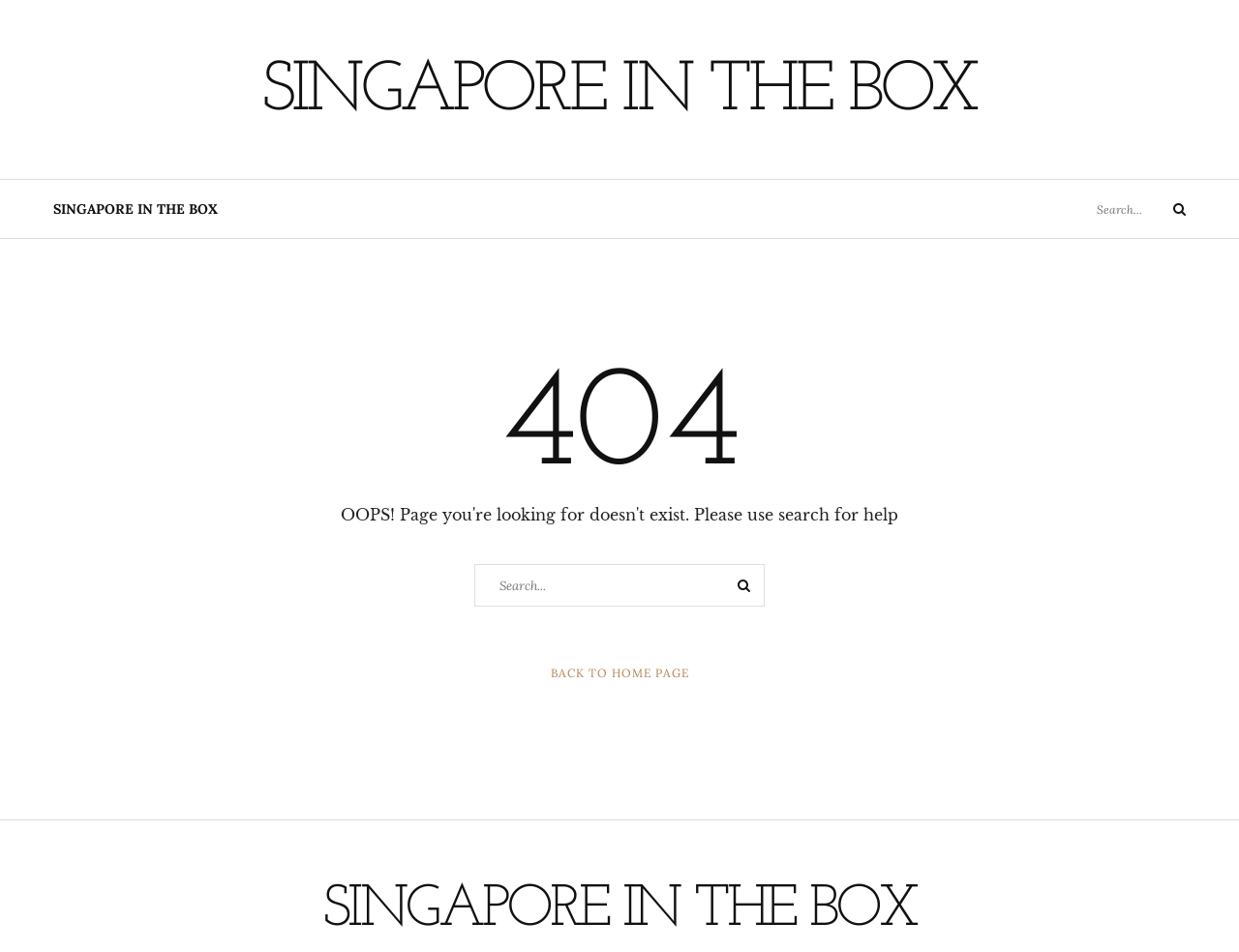How many search boxes are present on the page?
Answer the question with a detailed and thorough explanation.

There are two search boxes present on the page, one located in the top section with the bounding box coordinates [0.885, 0.189, 0.957, 0.25], and another in the main section with the bounding box coordinates [0.383, 0.592, 0.617, 0.637].